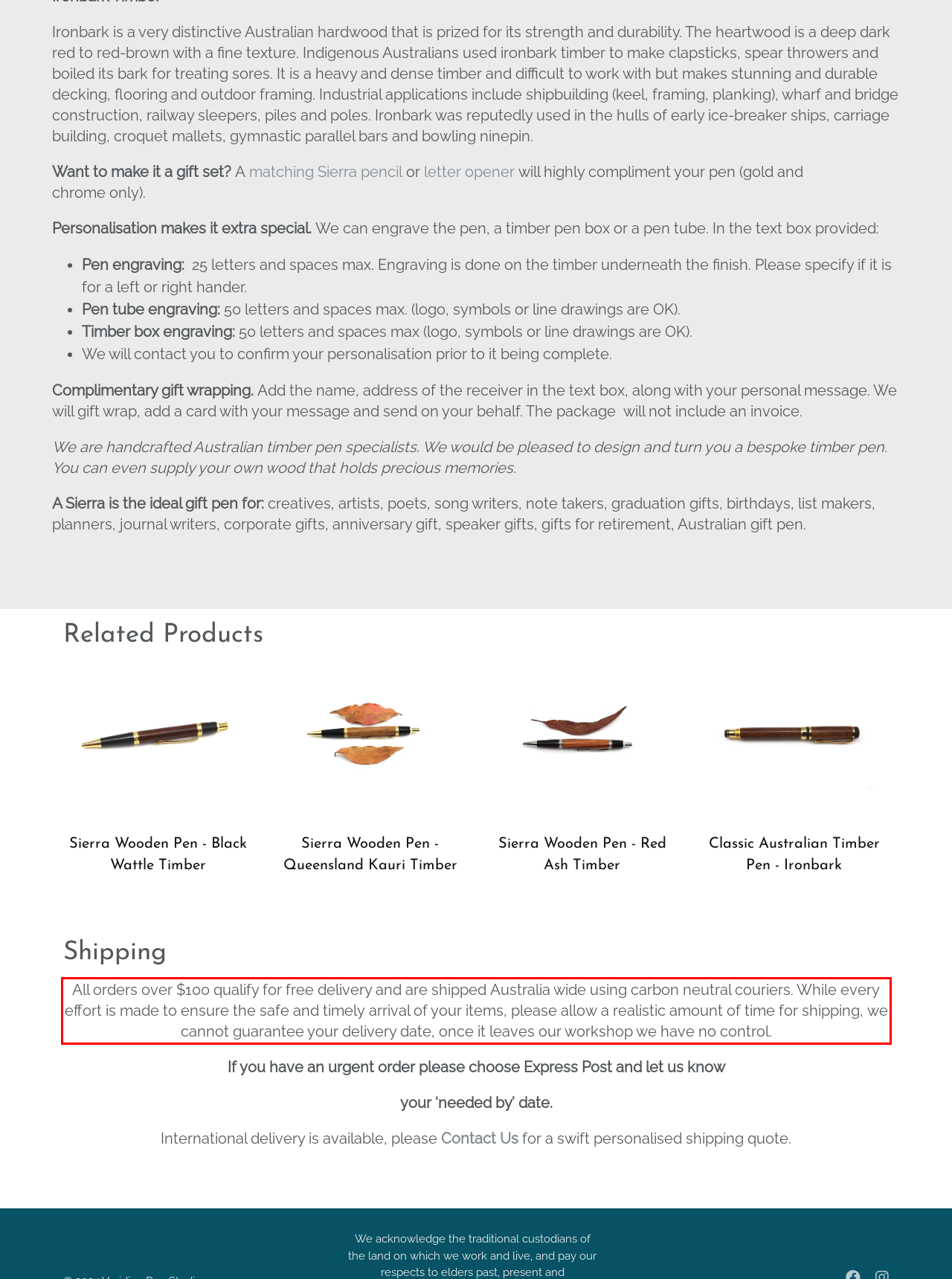Examine the webpage screenshot, find the red bounding box, and extract the text content within this marked area.

All orders over $100 qualify for free delivery and are shipped Australia wide using carbon neutral couriers. While every effort is made to ensure the safe and timely arrival of your items, please allow a realistic amount of time for shipping, we cannot guarantee your delivery date, once it leaves our workshop we have no control.